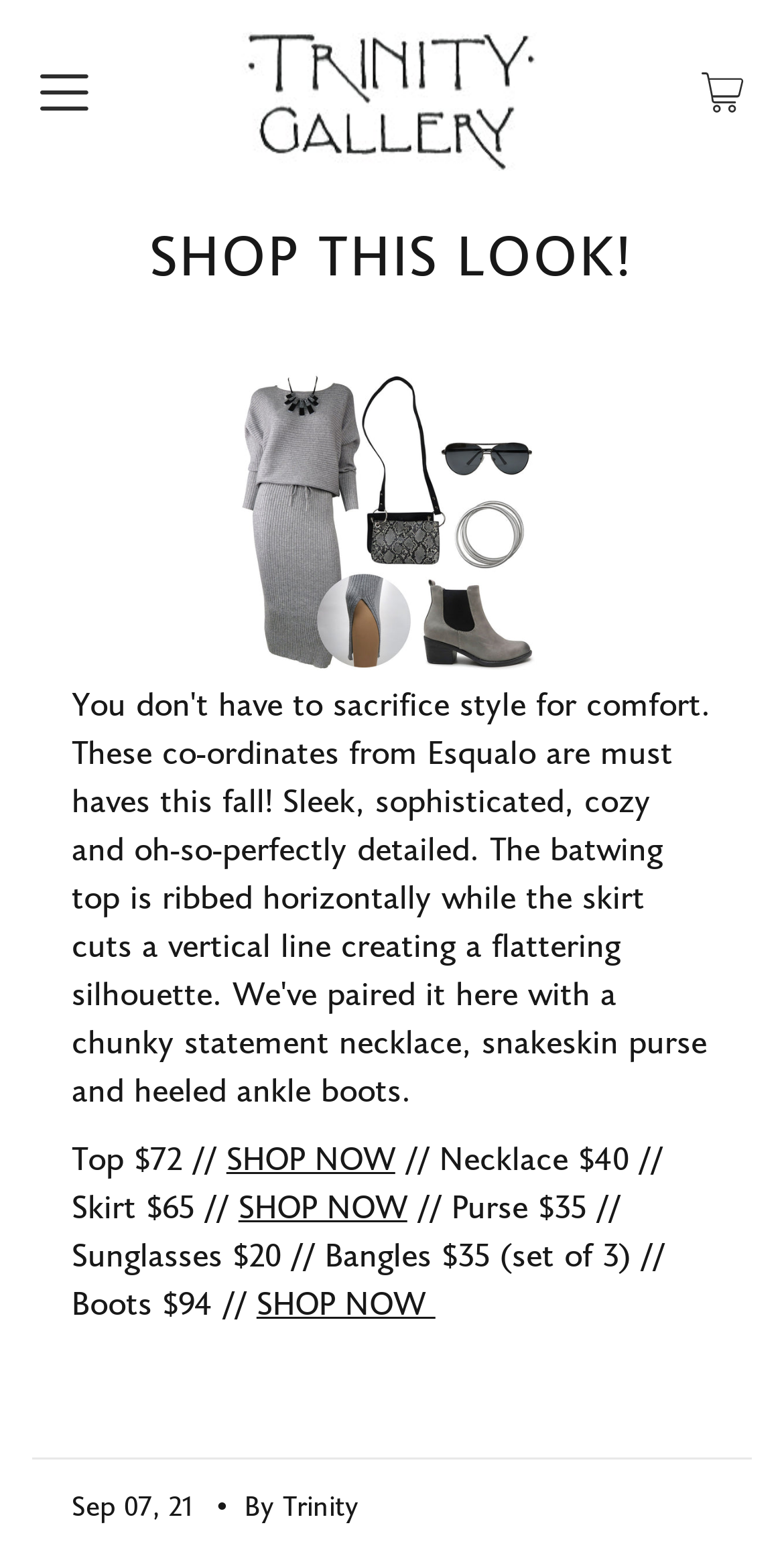Examine the image carefully and respond to the question with a detailed answer: 
What is the author of the post?

The author of the post can be found at the bottom of the webpage, where it is written as '• By Trinity' in a static text element.